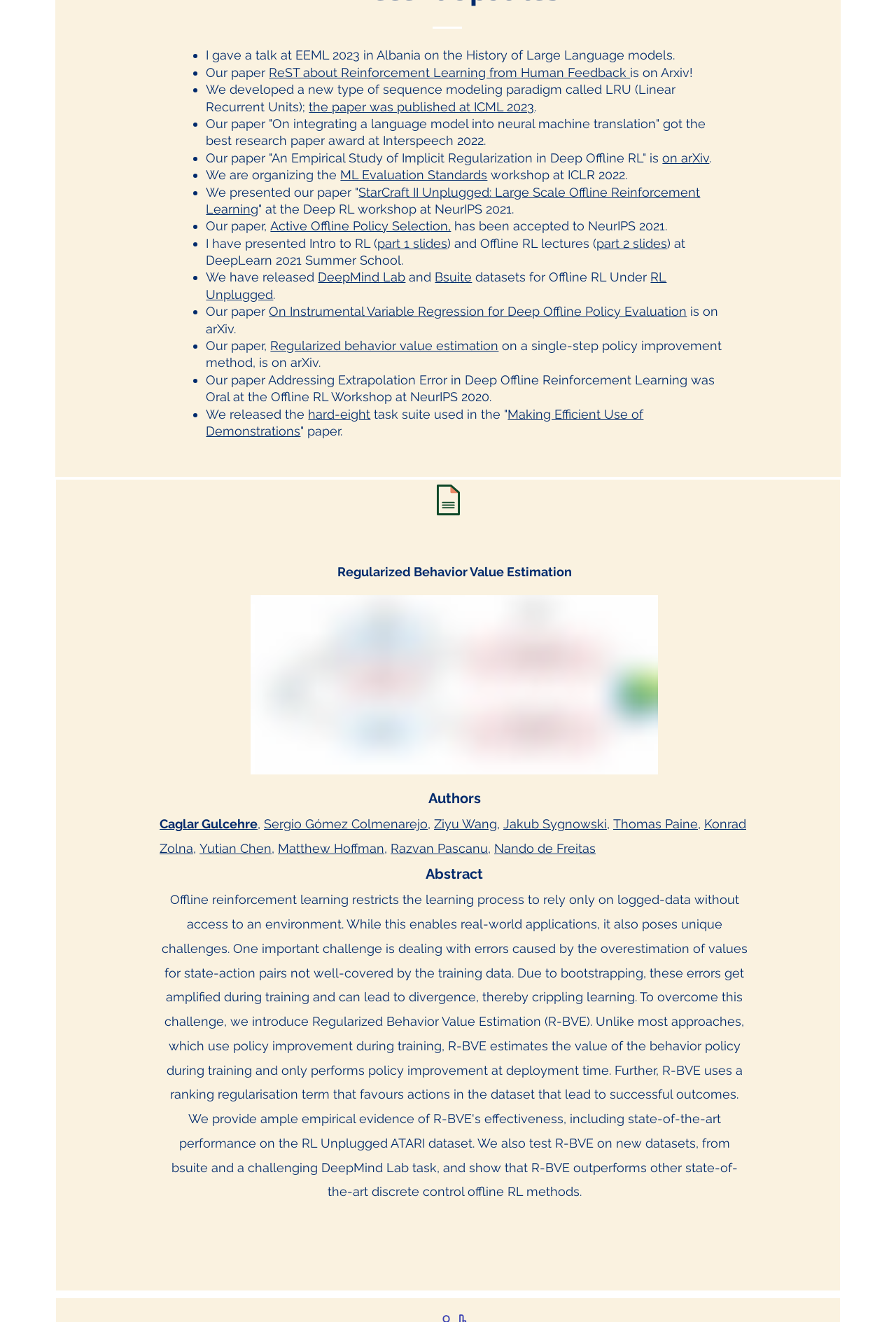Please specify the bounding box coordinates of the region to click in order to perform the following instruction: "download the paper StarCraft II Unplugged: Large Scale Offline Reinforcement Learning".

[0.23, 0.14, 0.782, 0.164]